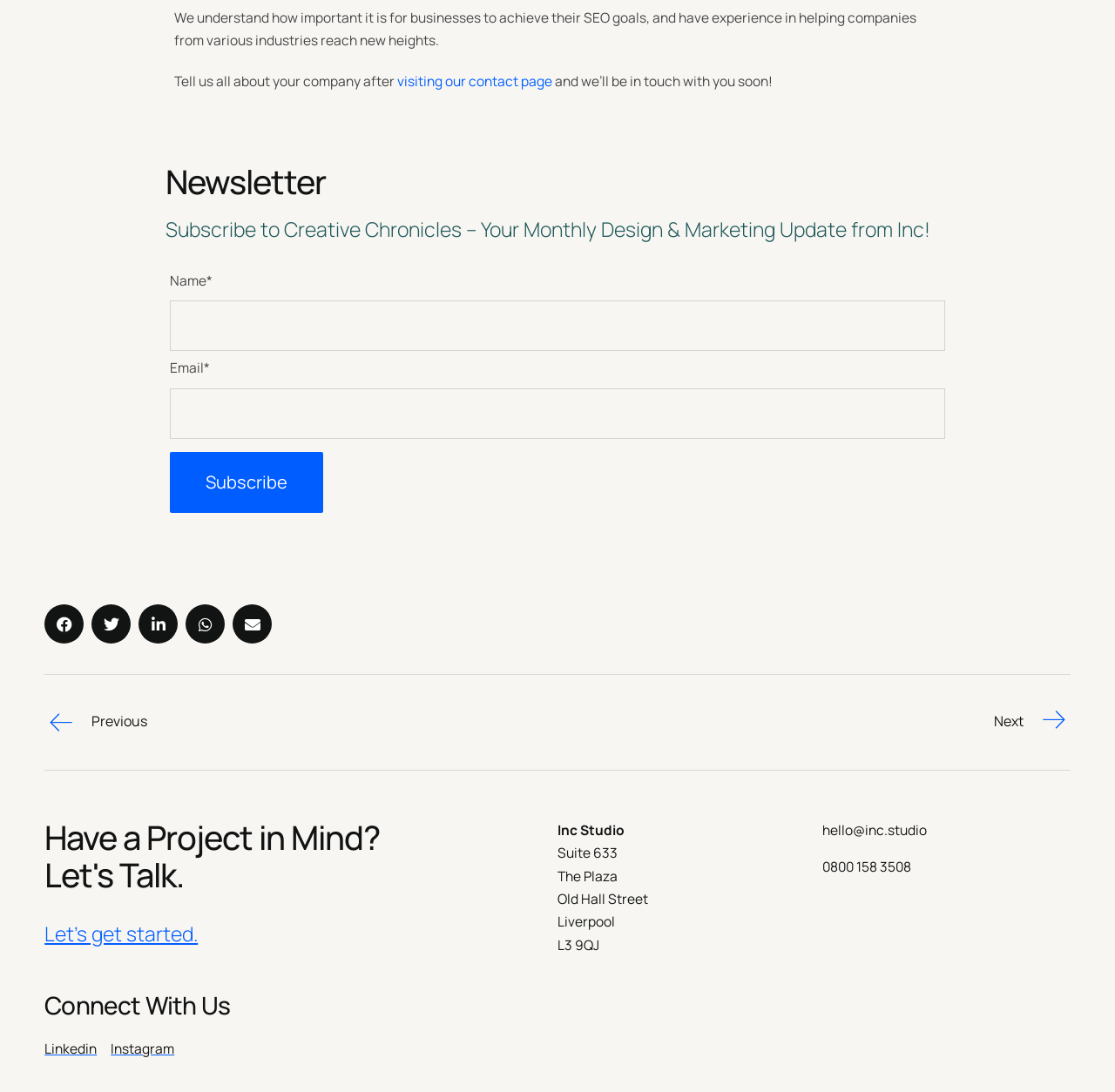Bounding box coordinates are specified in the format (top-left x, top-left y, bottom-right x, bottom-right y). All values are floating point numbers bounded between 0 and 1. Please provide the bounding box coordinate of the region this sentence describes: Previous

[0.04, 0.646, 0.132, 0.674]